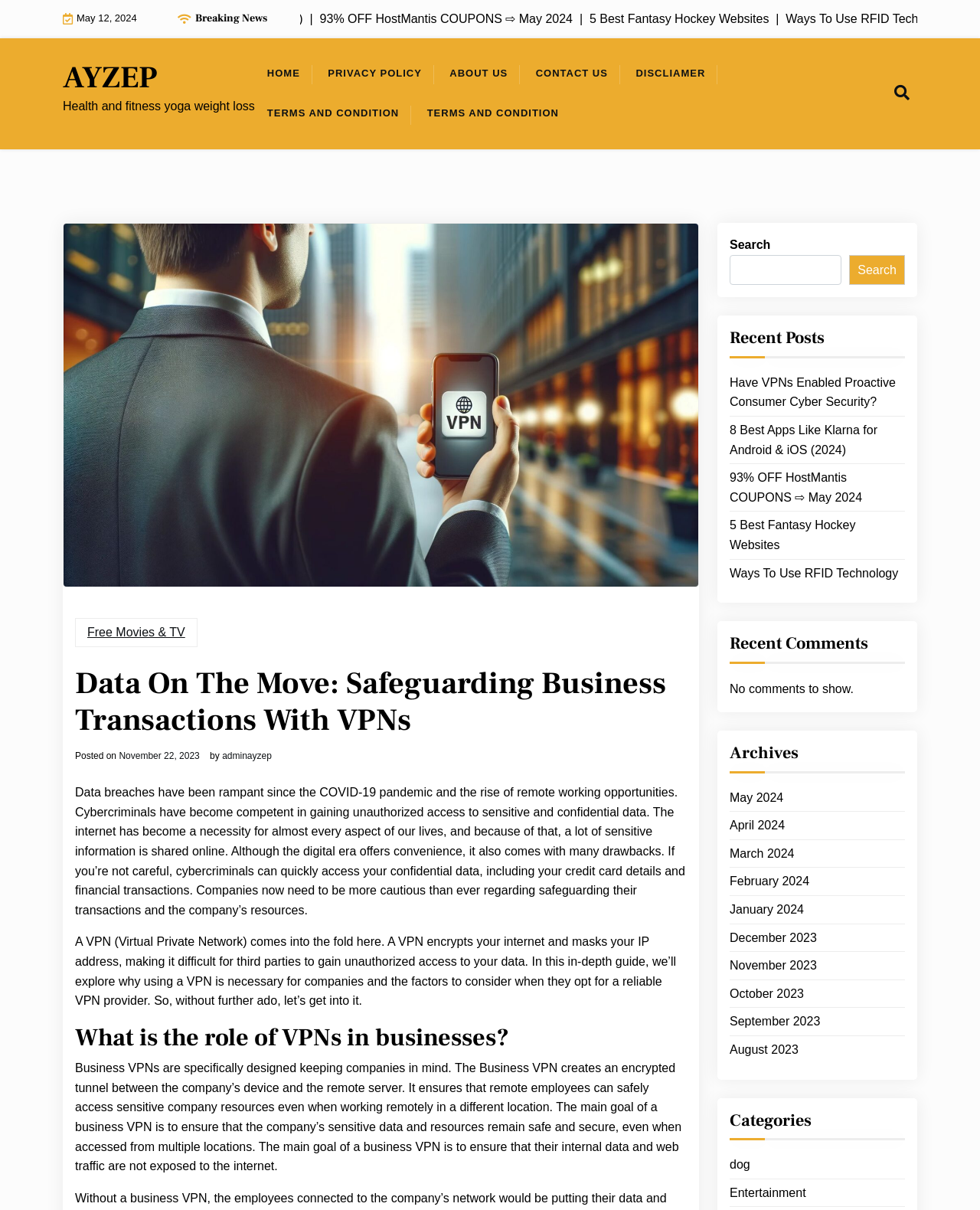Find the bounding box coordinates for the area that should be clicked to accomplish the instruction: "View the 'PRIVACY POLICY'".

[0.322, 0.044, 0.443, 0.077]